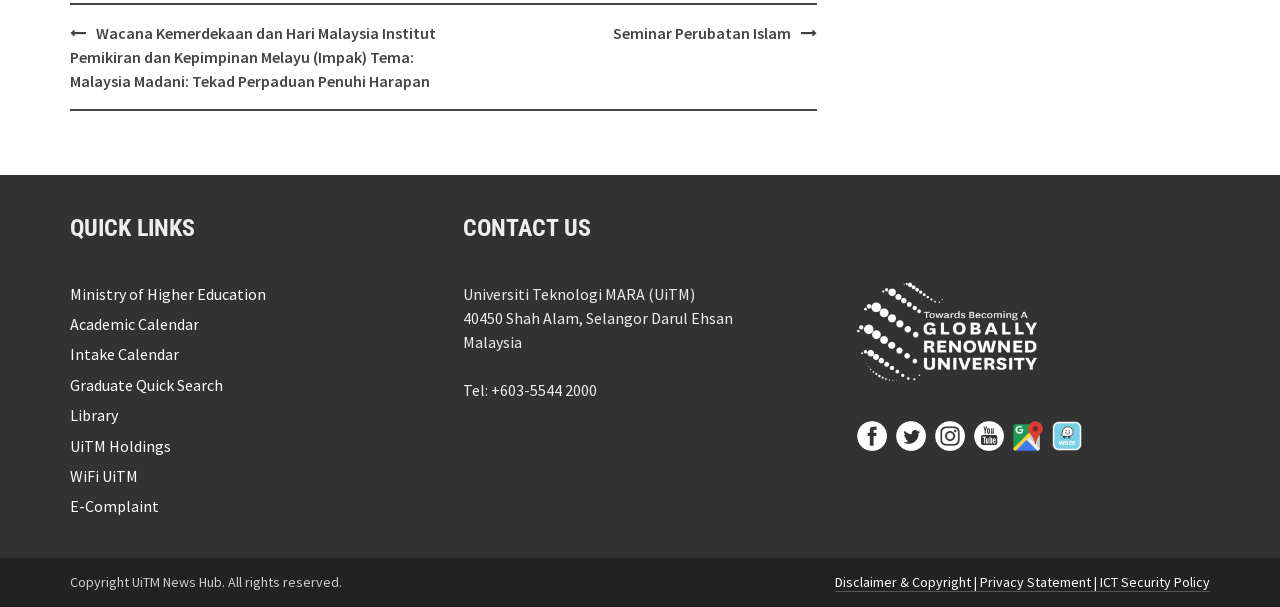Pinpoint the bounding box coordinates of the element to be clicked to execute the instruction: "Contact UiTM through phone".

[0.362, 0.625, 0.467, 0.658]